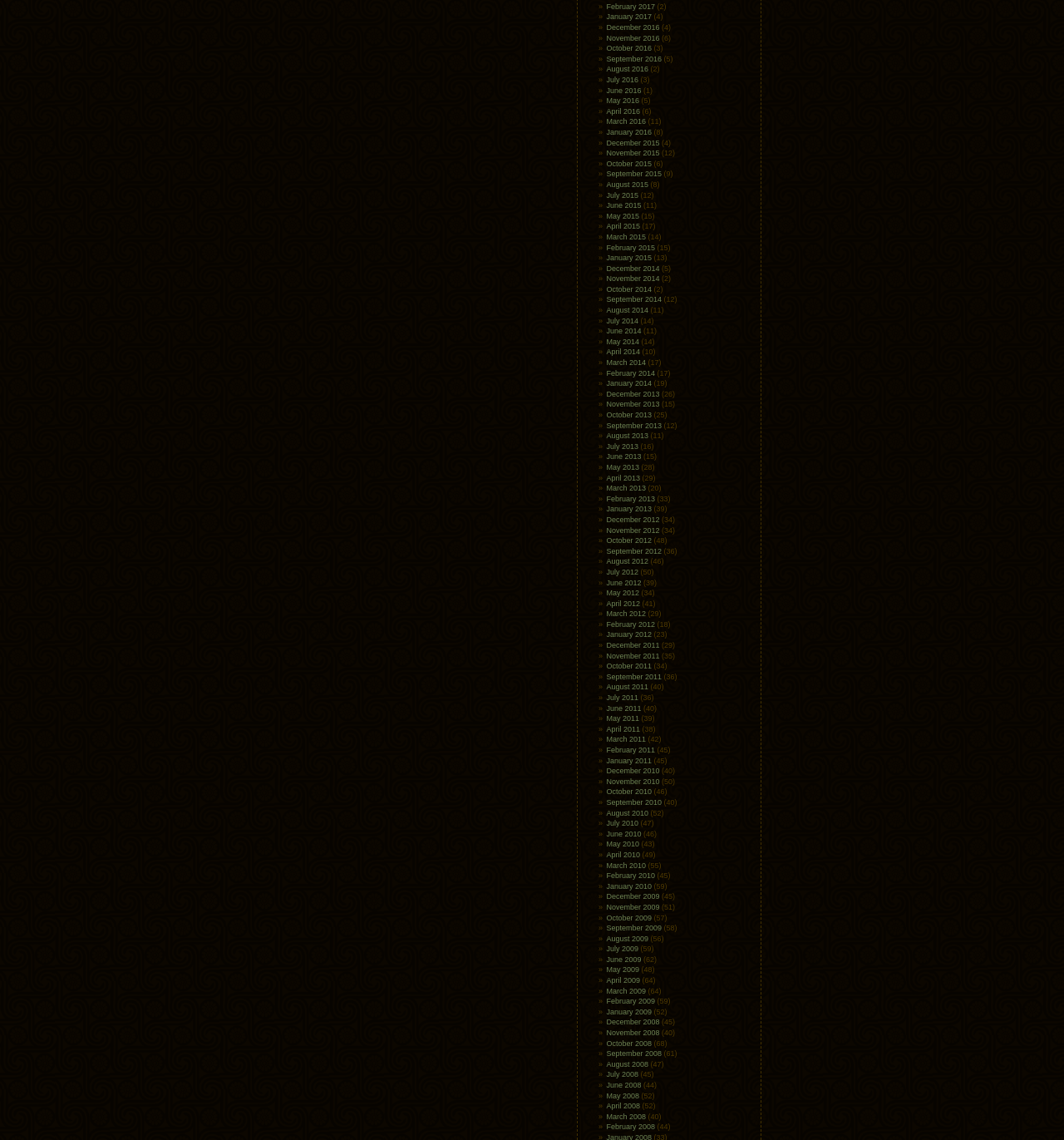Could you specify the bounding box coordinates for the clickable section to complete the following instruction: "View January 2017"?

[0.57, 0.011, 0.613, 0.019]